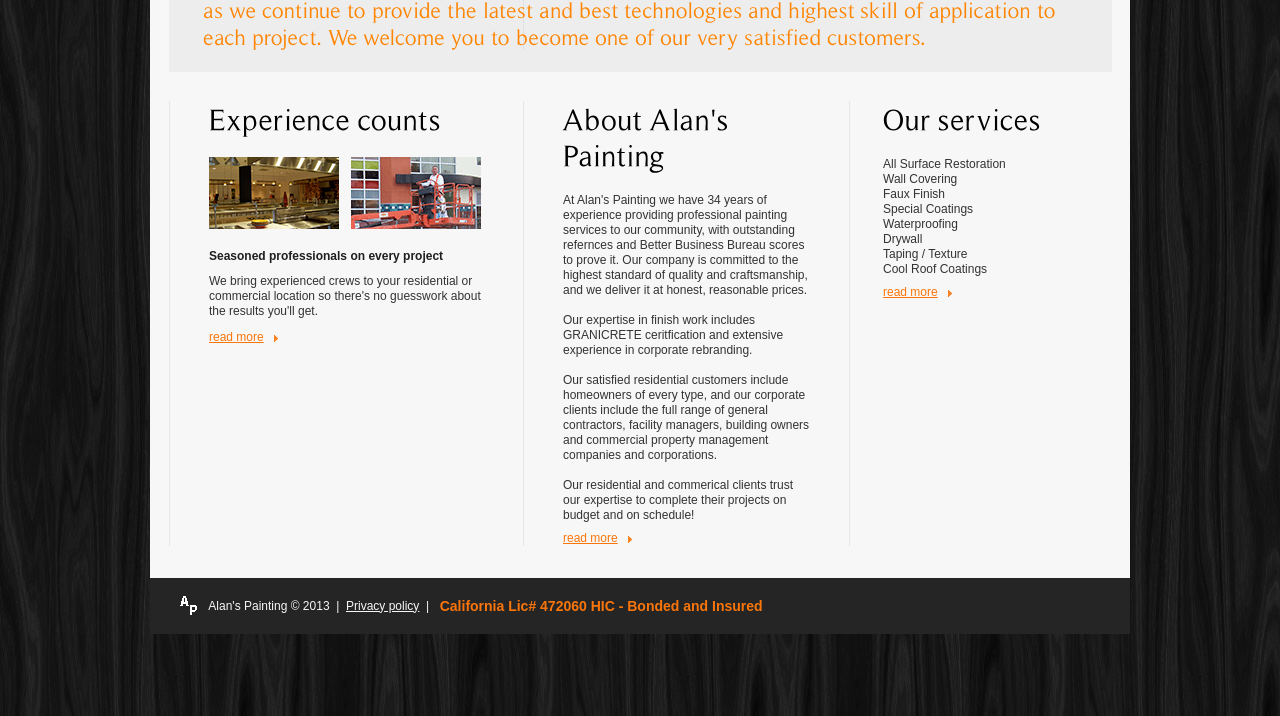Mark the bounding box of the element that matches the following description: "Review".

None